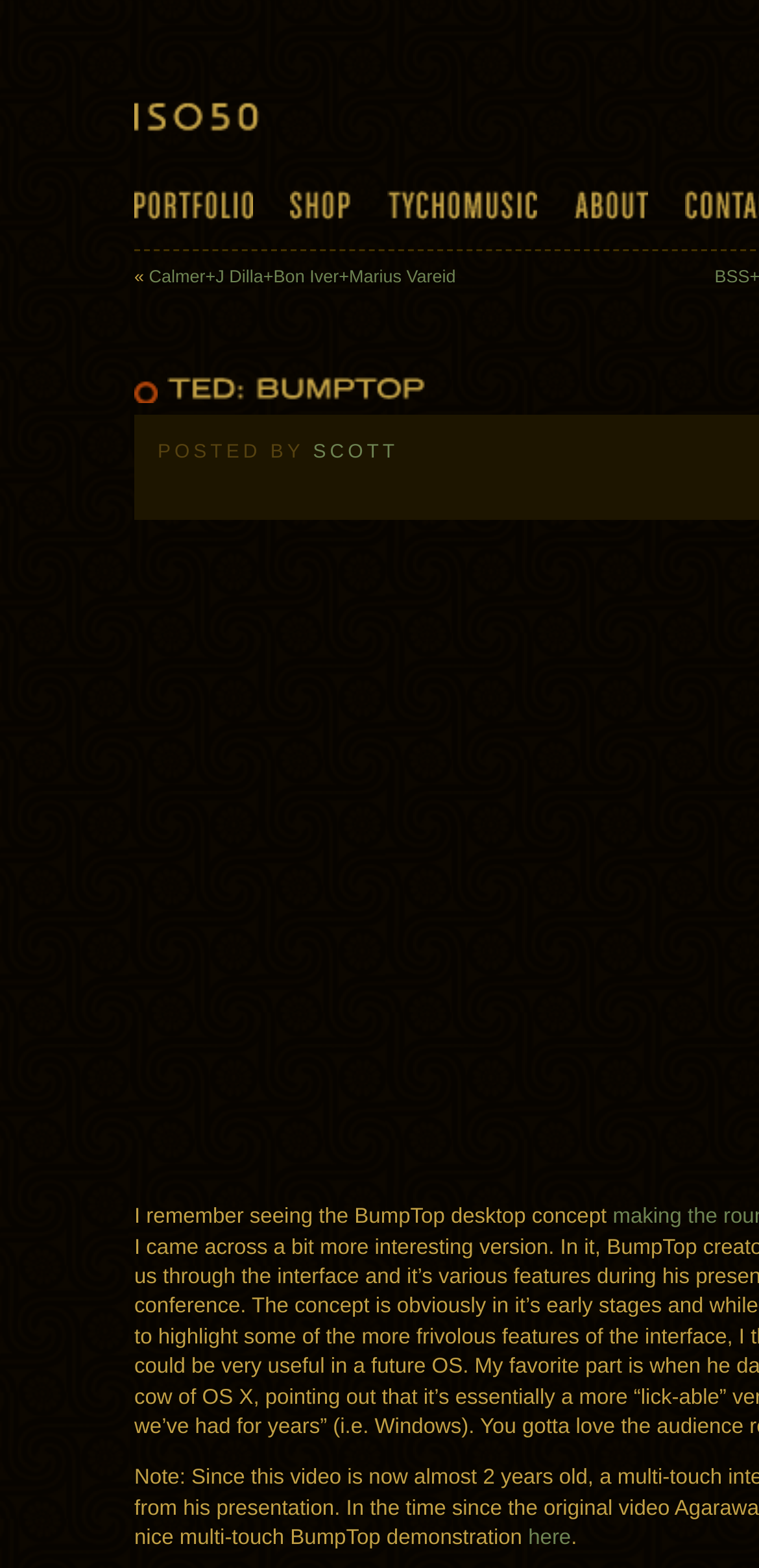Who is the author of the current post?
Refer to the screenshot and respond with a concise word or phrase.

Scott